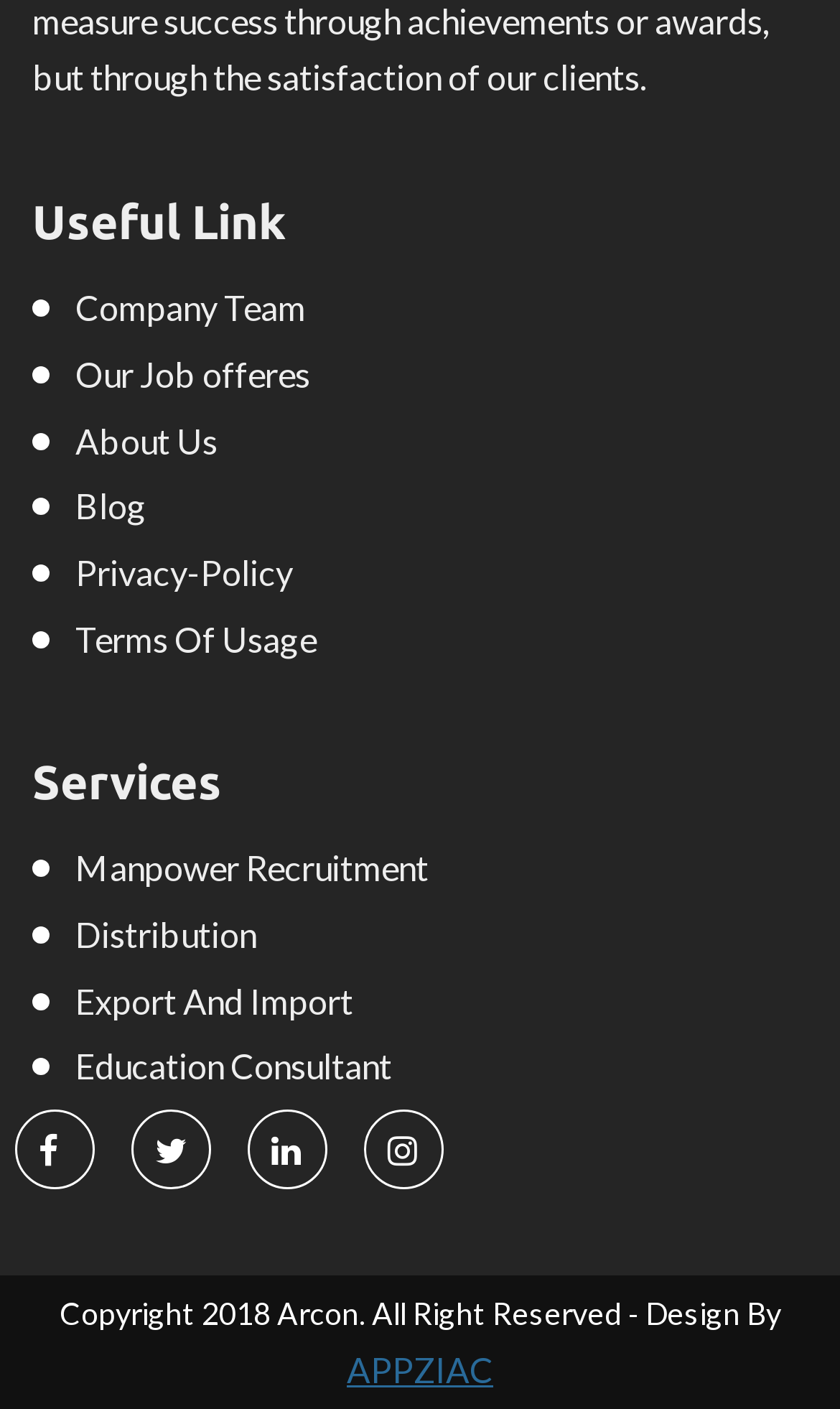Find the bounding box of the element with the following description: "APPZIAC". The coordinates must be four float numbers between 0 and 1, formatted as [left, top, right, bottom].

[0.413, 0.958, 0.587, 0.987]